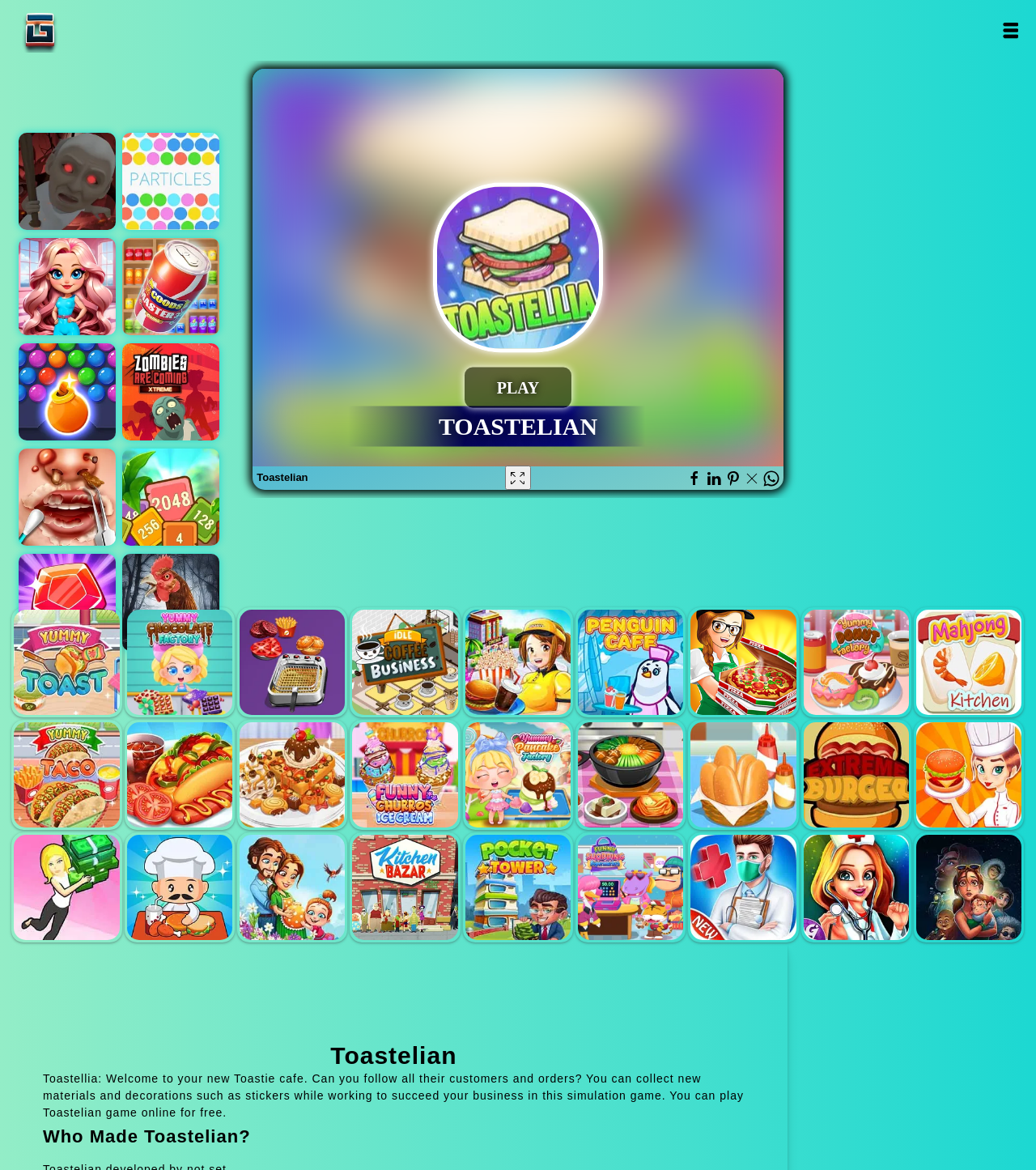Respond with a single word or phrase to the following question: How many links are there on the webpage?

30